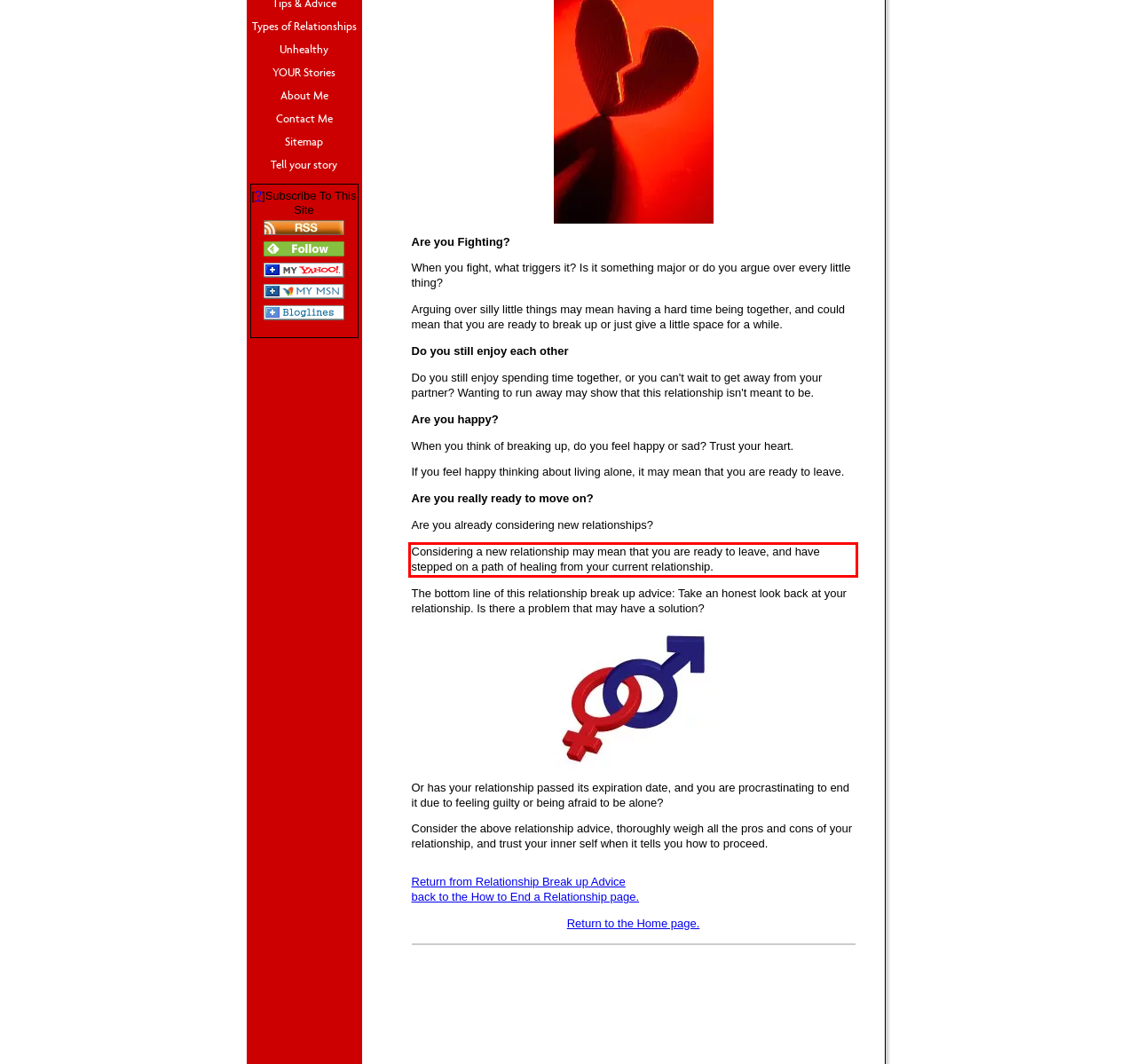Please use OCR to extract the text content from the red bounding box in the provided webpage screenshot.

Considering a new relationship may mean that you are ready to leave, and have stepped on a path of healing from your current relationship.